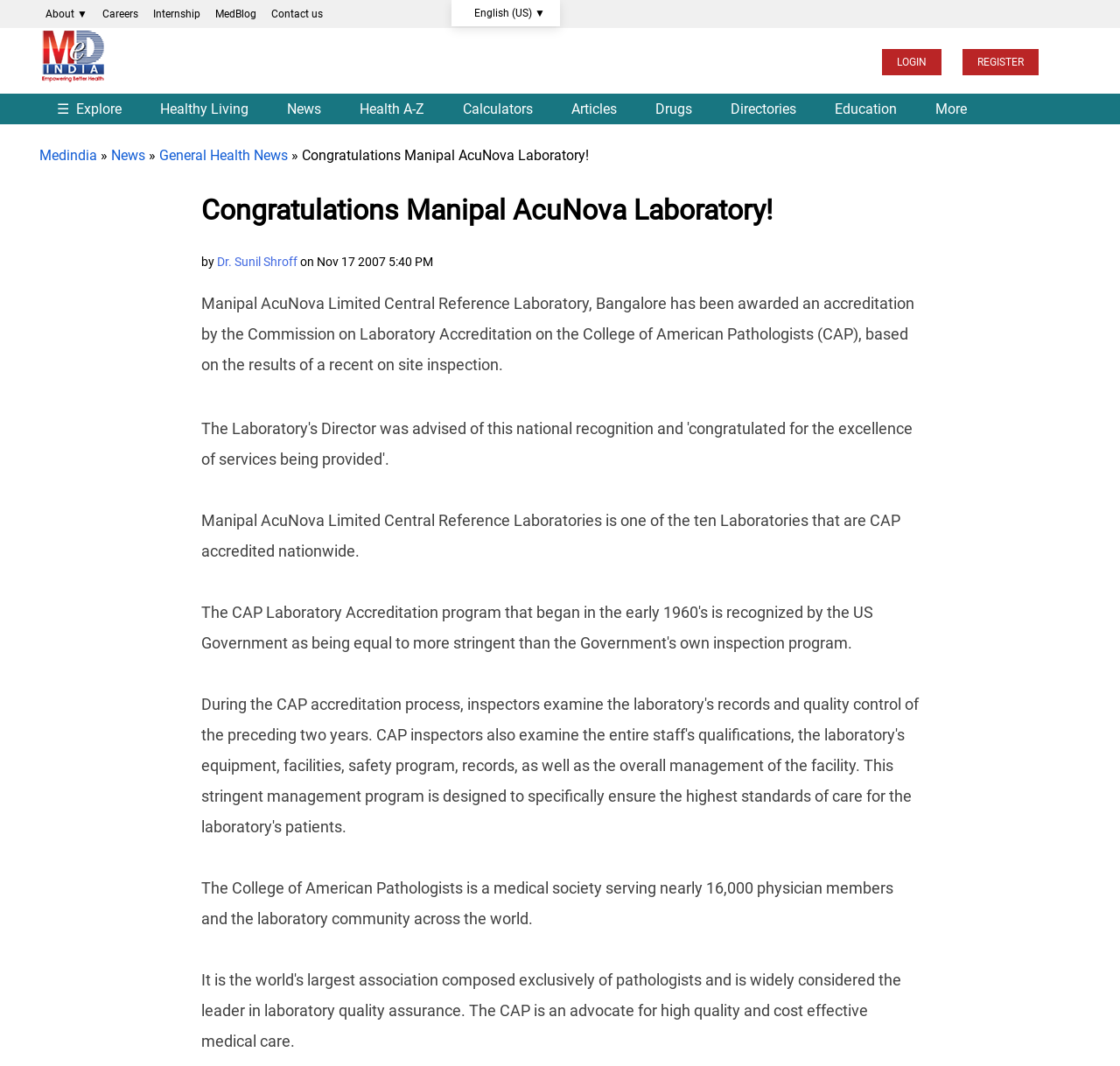Specify the bounding box coordinates of the element's region that should be clicked to achieve the following instruction: "Click on About". The bounding box coordinates consist of four float numbers between 0 and 1, in the format [left, top, right, bottom].

[0.035, 0.001, 0.084, 0.025]